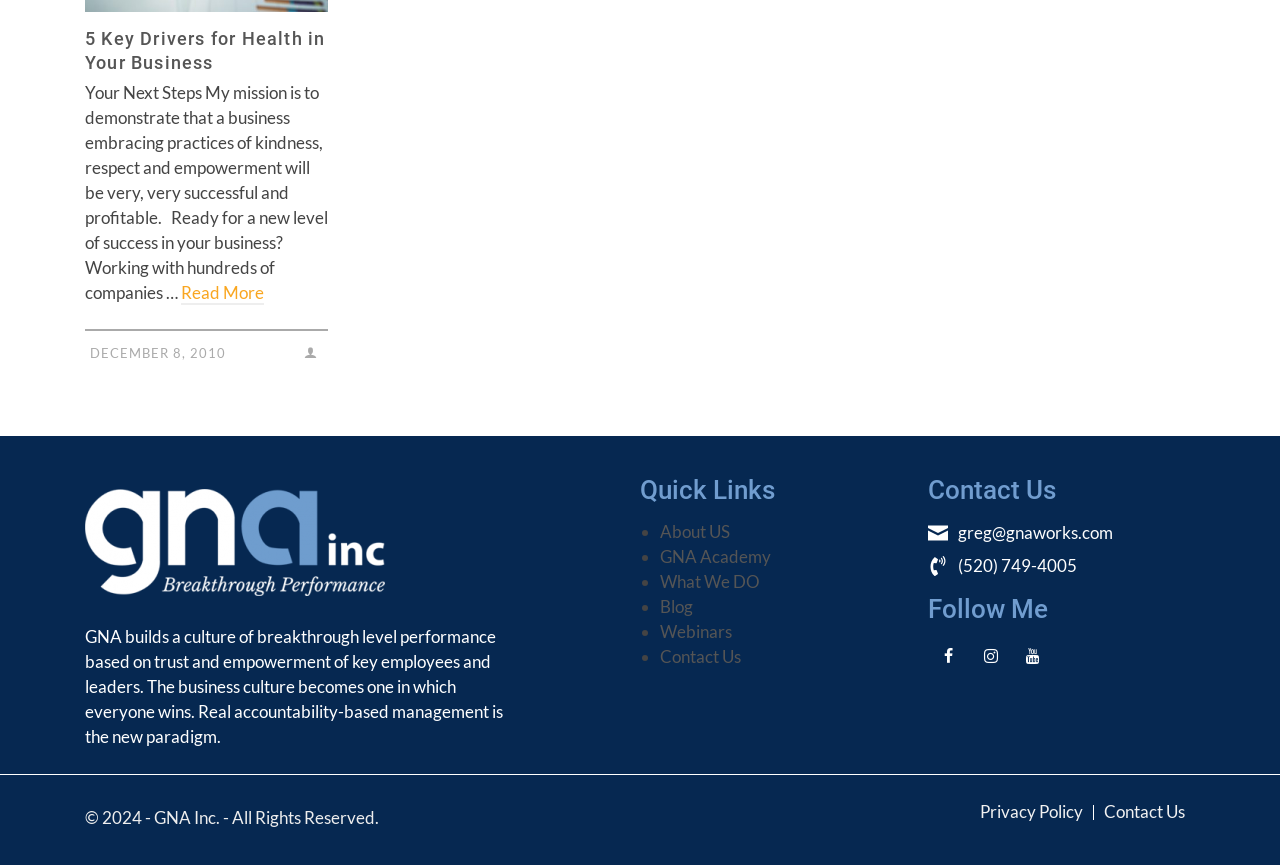Locate the bounding box coordinates of the clickable region to complete the following instruction: "Read more about 5 Key Drivers for Health in Your Business."

[0.141, 0.326, 0.206, 0.352]